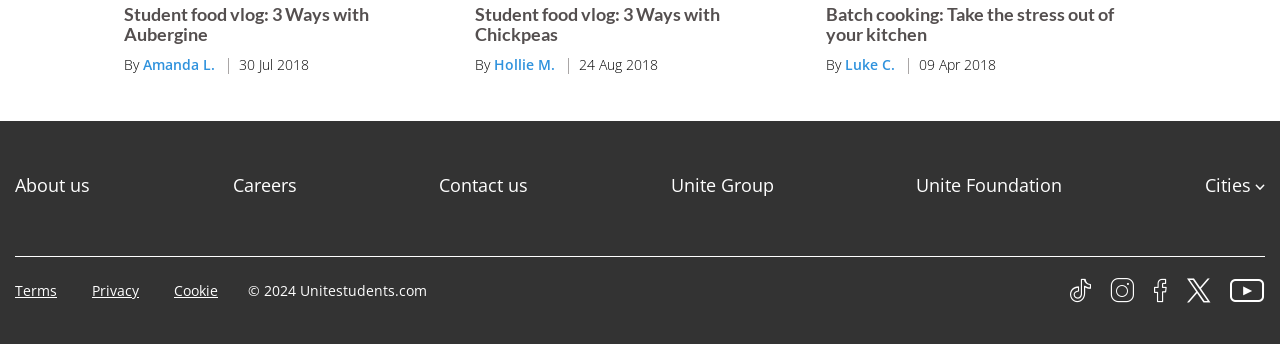Could you provide the bounding box coordinates for the portion of the screen to click to complete this instruction: "Visit 'About us'"?

[0.012, 0.504, 0.07, 0.573]